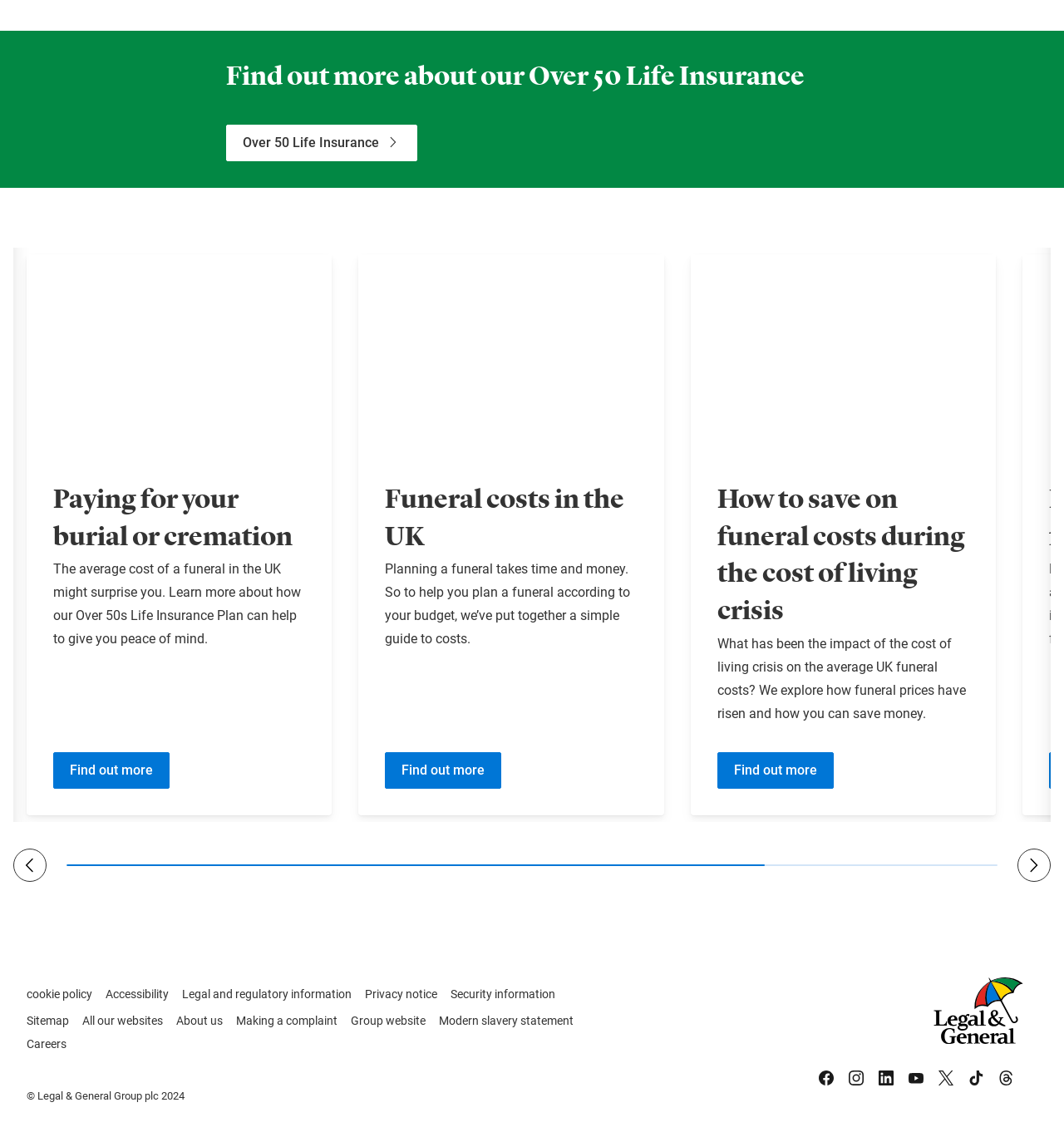Show the bounding box coordinates of the region that should be clicked to follow the instruction: "Learn more about how our Over 50s Life Insurance Plan can help to give you peace of mind."

[0.05, 0.664, 0.159, 0.697]